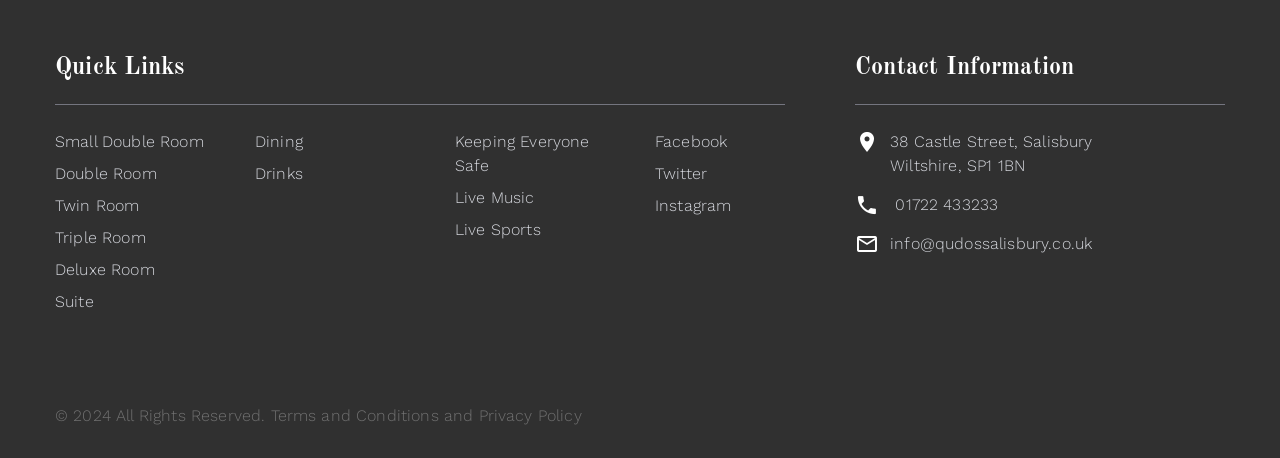What is the phone number of the hotel?
Please interpret the details in the image and answer the question thoroughly.

The phone number of the hotel can be found under the 'Contact Information' section, which is 01722 433233.